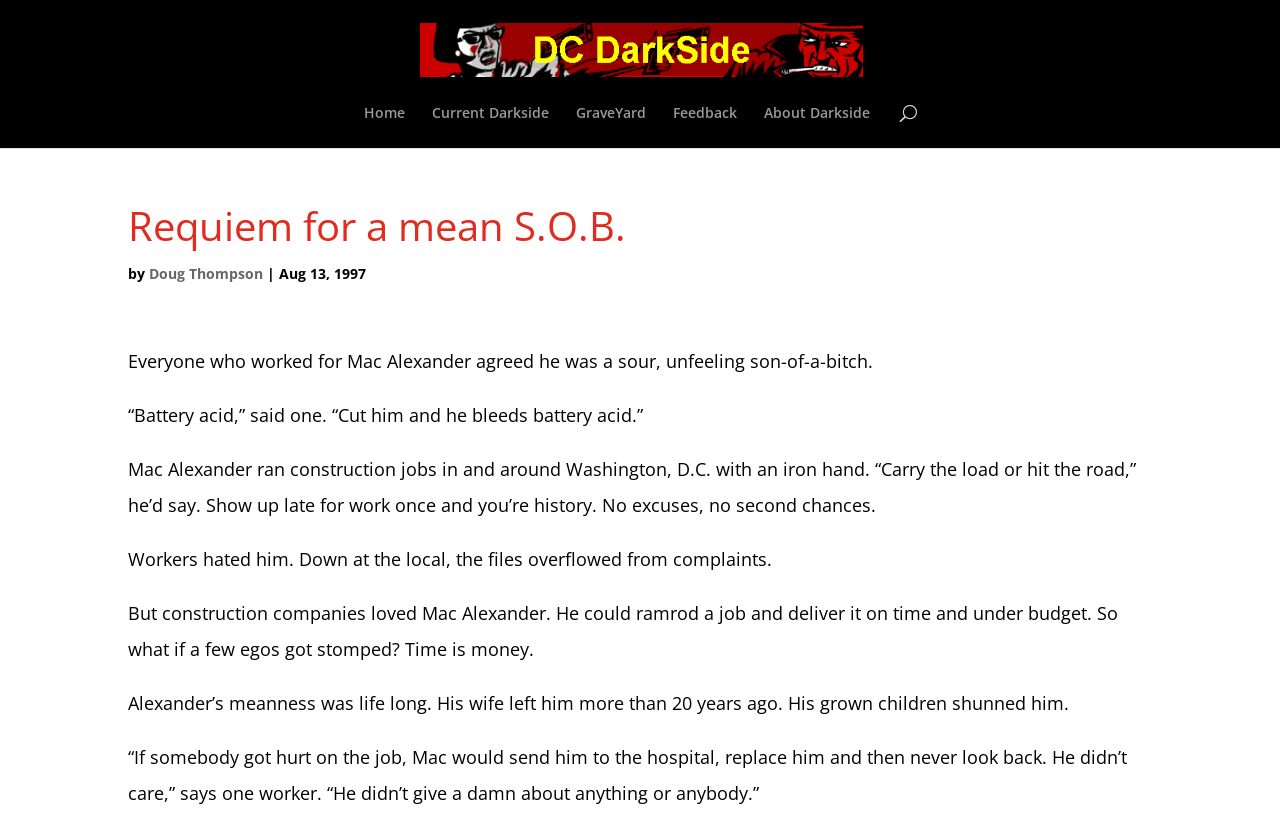Please answer the following question as detailed as possible based on the image: 
What kind of jobs did Mac Alexander run?

The type of jobs Mac Alexander ran can be inferred from the text 'Mac Alexander ran construction jobs in and around Washington, D.C. with an iron hand.'